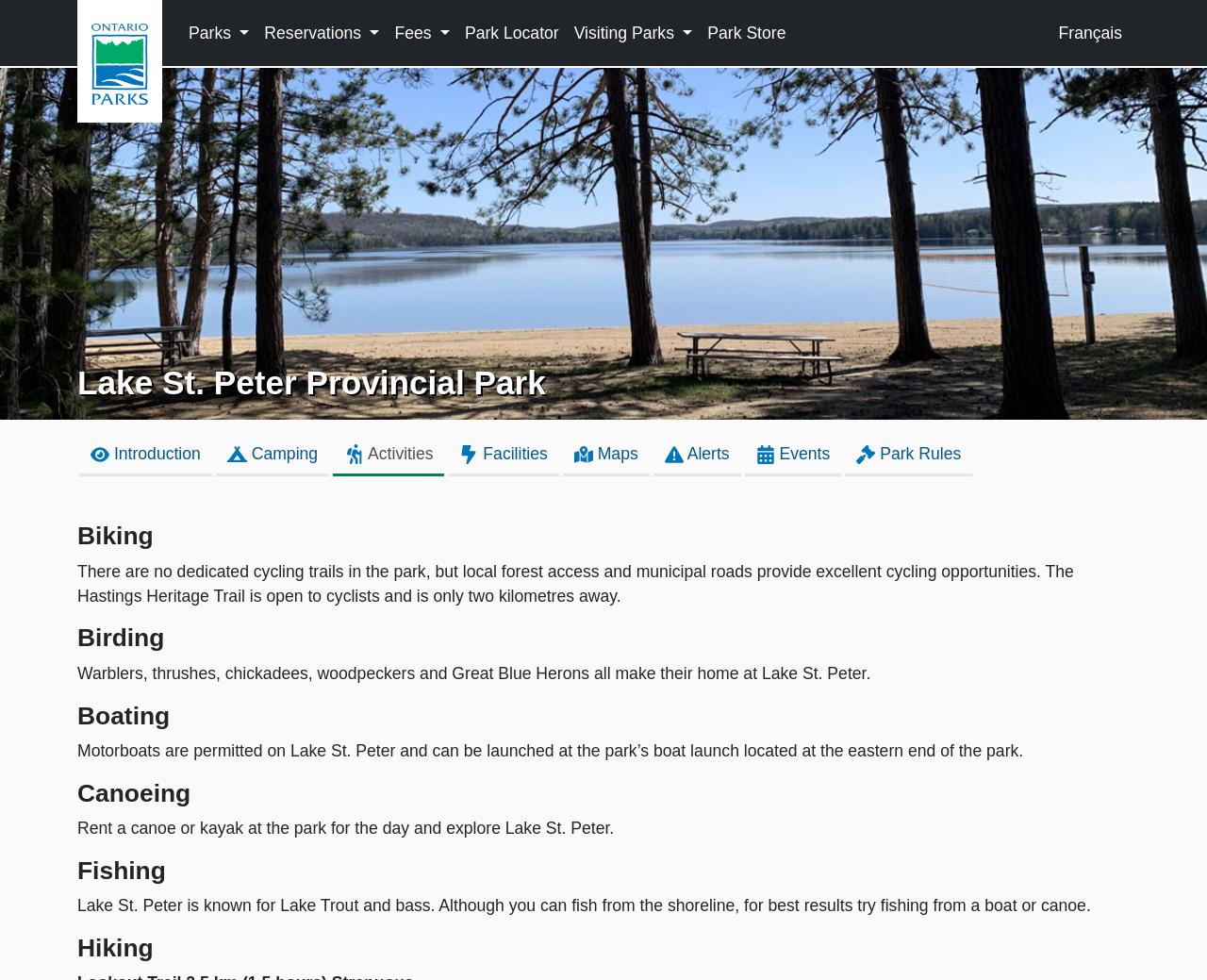Kindly determine the bounding box coordinates for the area that needs to be clicked to execute this instruction: "Click Ontario Parks link".

[0.064, 0.046, 0.123, 0.065]